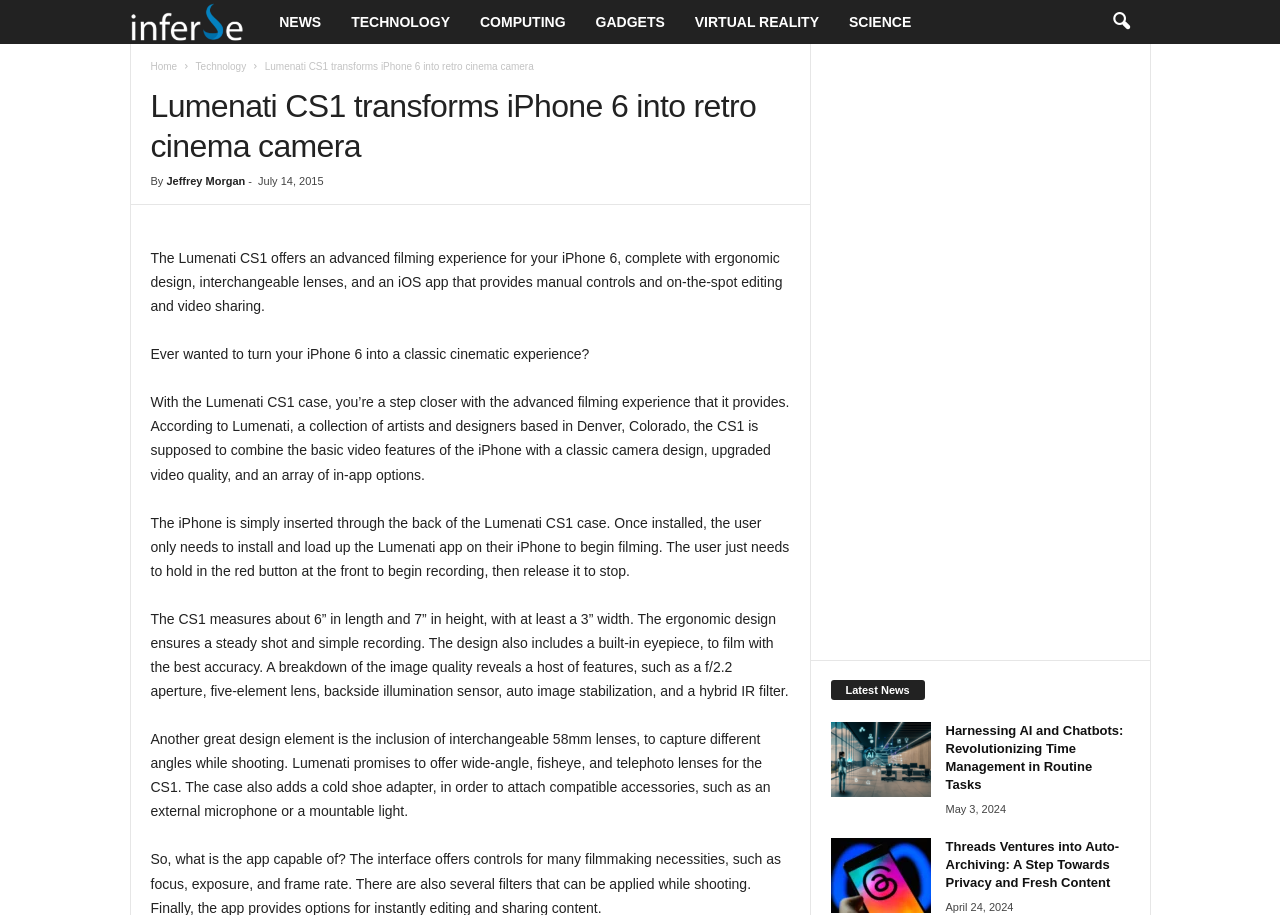Offer an extensive depiction of the webpage and its key elements.

The webpage is about the Lumenati CS1, a case that transforms an iPhone 6 into a retro cinema camera. At the top, there is a navigation bar with links to "Inferse", "NEWS", "TECHNOLOGY", "COMPUTING", "GADGETS", "VIRTUAL REALITY", and "SCIENCE". On the right side of the navigation bar, there is a search icon button.

Below the navigation bar, there is a header section with a title "Lumenati CS1 transforms iPhone 6 into retro cinema camera" and a byline "By Jeffrey Morgan" with a date "July 14, 2015". 

The main content of the webpage is divided into several sections. The first section describes the Lumenati CS1, stating that it offers an advanced filming experience for iPhone 6 with ergonomic design, interchangeable lenses, and an iOS app that provides manual controls and on-the-spot editing and video sharing. 

The next section explains how to use the Lumenati CS1 case, which involves inserting the iPhone through the back of the case and installing the Lumenati app. The user can then hold the red button at the front to begin recording and release it to stop.

The following sections provide more details about the features of the Lumenati CS1, including its size, ergonomic design, image quality, and interchangeable lenses. The case also has a cold shoe adapter for attaching compatible accessories.

On the right side of the webpage, there is an advertisement iframe. Below the advertisement, there is a section titled "Latest News" with several news articles. Each article has a title, a link, and a date. The articles are about topics such as AI, chatbots, and time management, as well as Threads venturing into auto-archiving for privacy and fresh content.